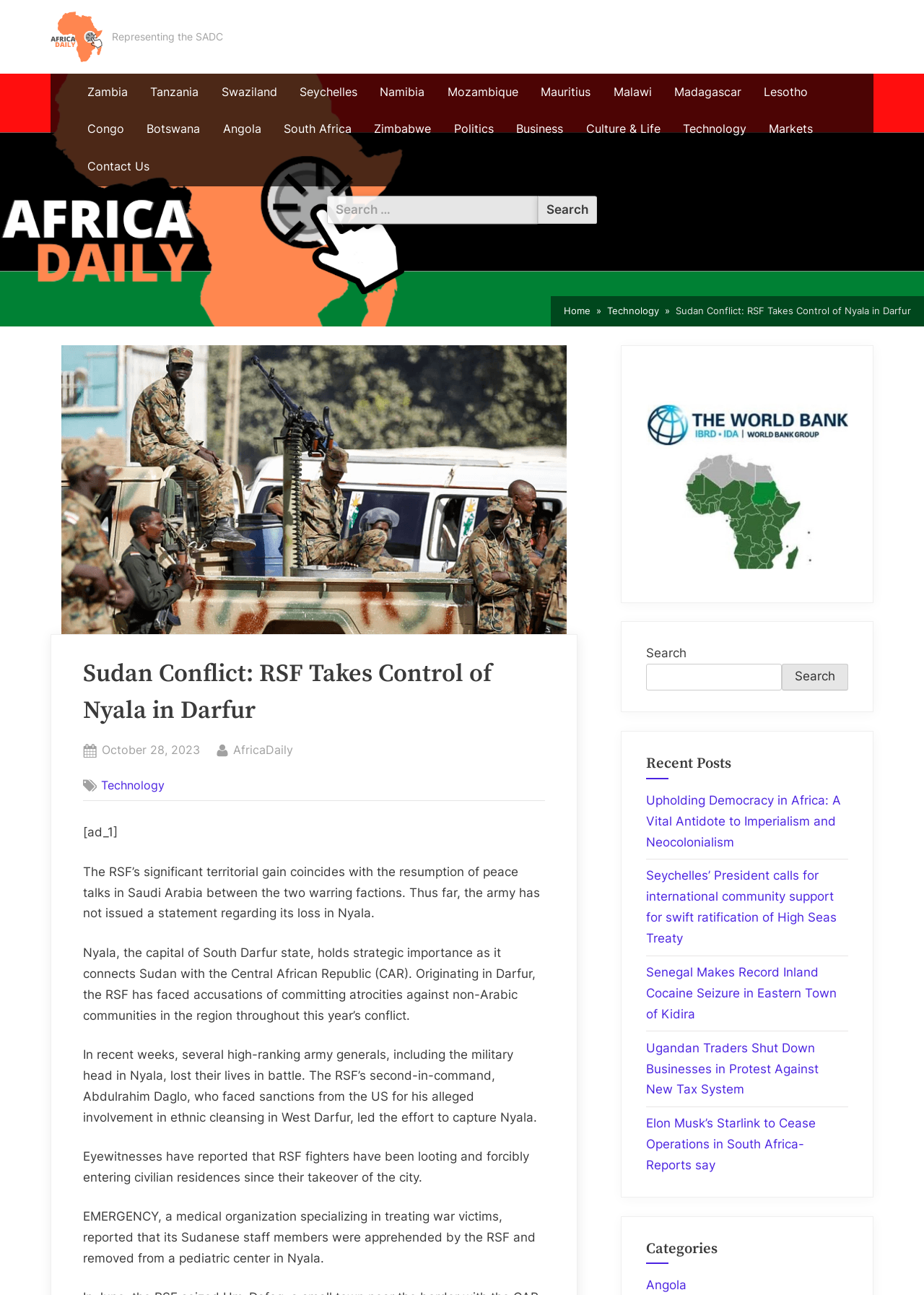Identify the main heading from the webpage and provide its text content.

Sudan Conflict: RSF Takes Control of Nyala in Darfur